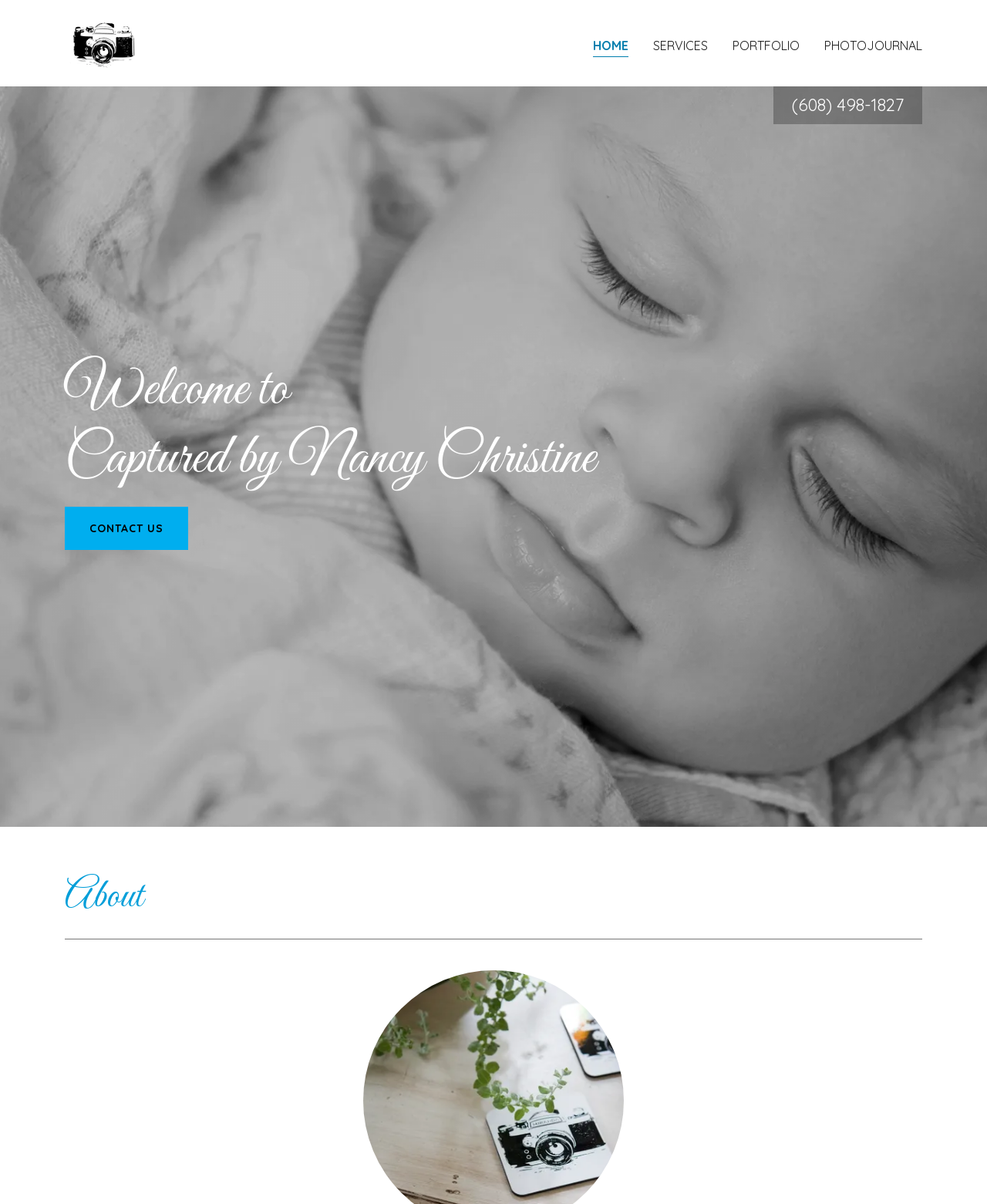What is the phone number to contact the photographer?
We need a detailed and exhaustive answer to the question. Please elaborate.

I found the phone number by looking at the link element that contains the phone number '(608) 498-1827'. This is likely the contact information for the photographer.